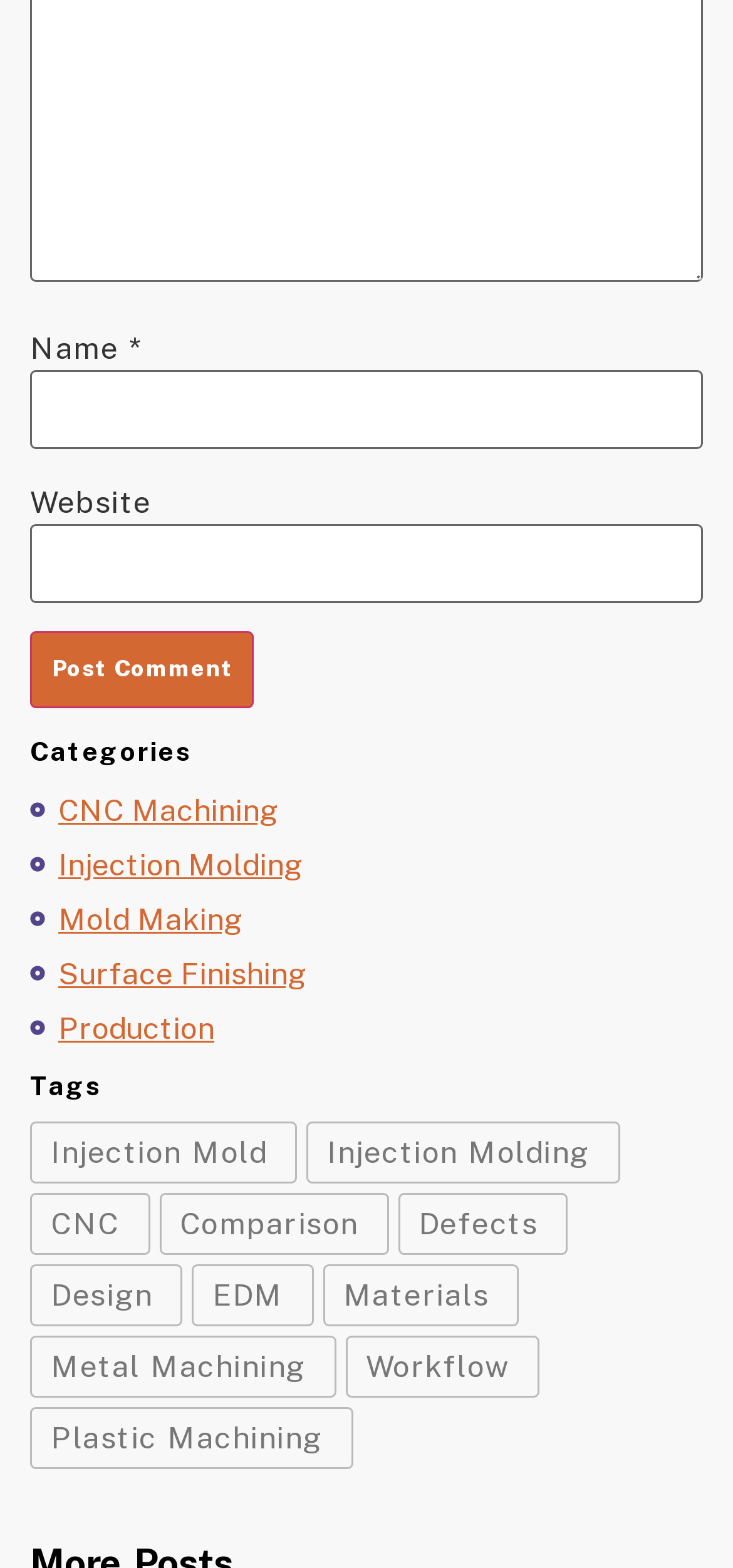Could you determine the bounding box coordinates of the clickable element to complete the instruction: "Select the CNC Machining category"? Provide the coordinates as four float numbers between 0 and 1, i.e., [left, top, right, bottom].

[0.041, 0.502, 0.959, 0.532]